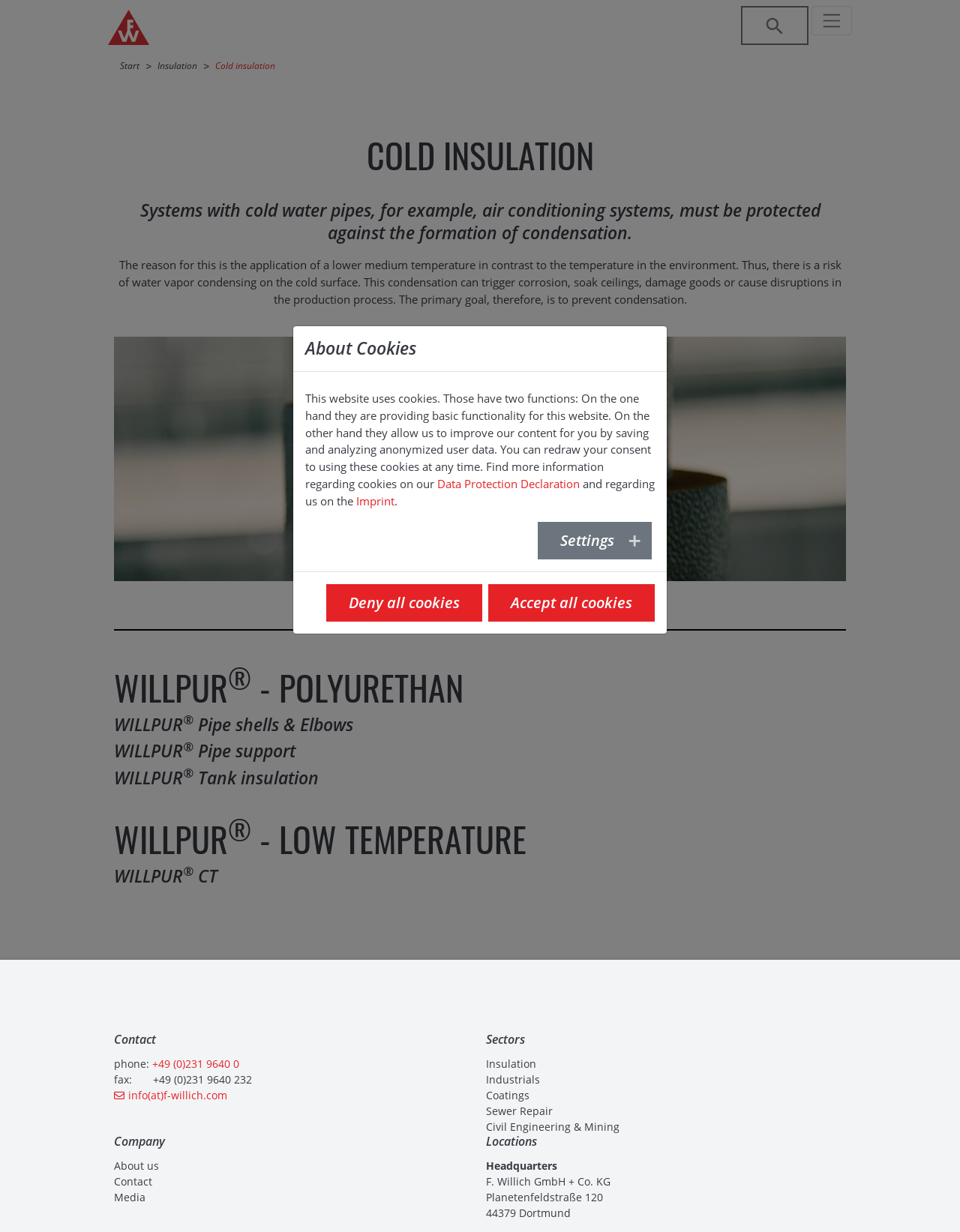Refer to the image and provide an in-depth answer to the question: 
What is the purpose of cold insulation?

The purpose of cold insulation is to prevent condensation, which can cause corrosion, damage goods, or disrupt production processes, as explained in the text on the webpage.